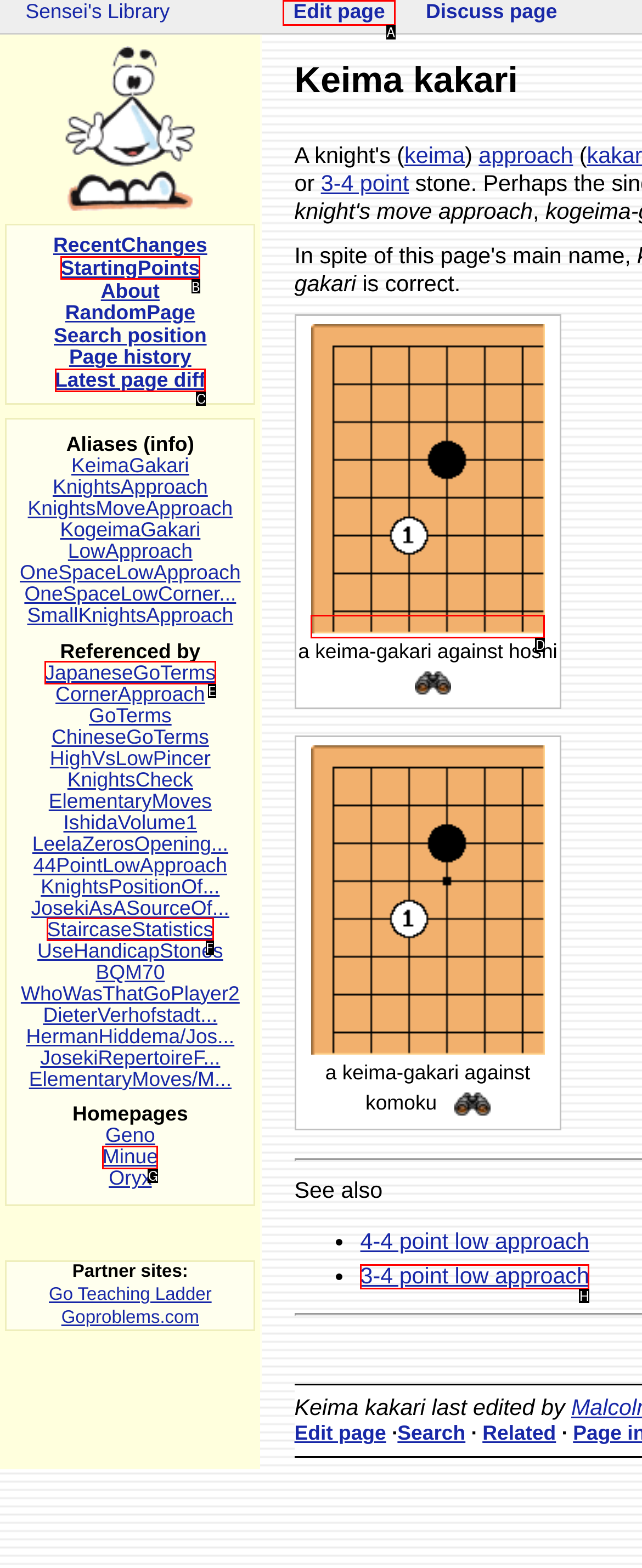Tell me which one HTML element best matches the description: parent_node: a keima-gakari against hoshi
Answer with the option's letter from the given choices directly.

D